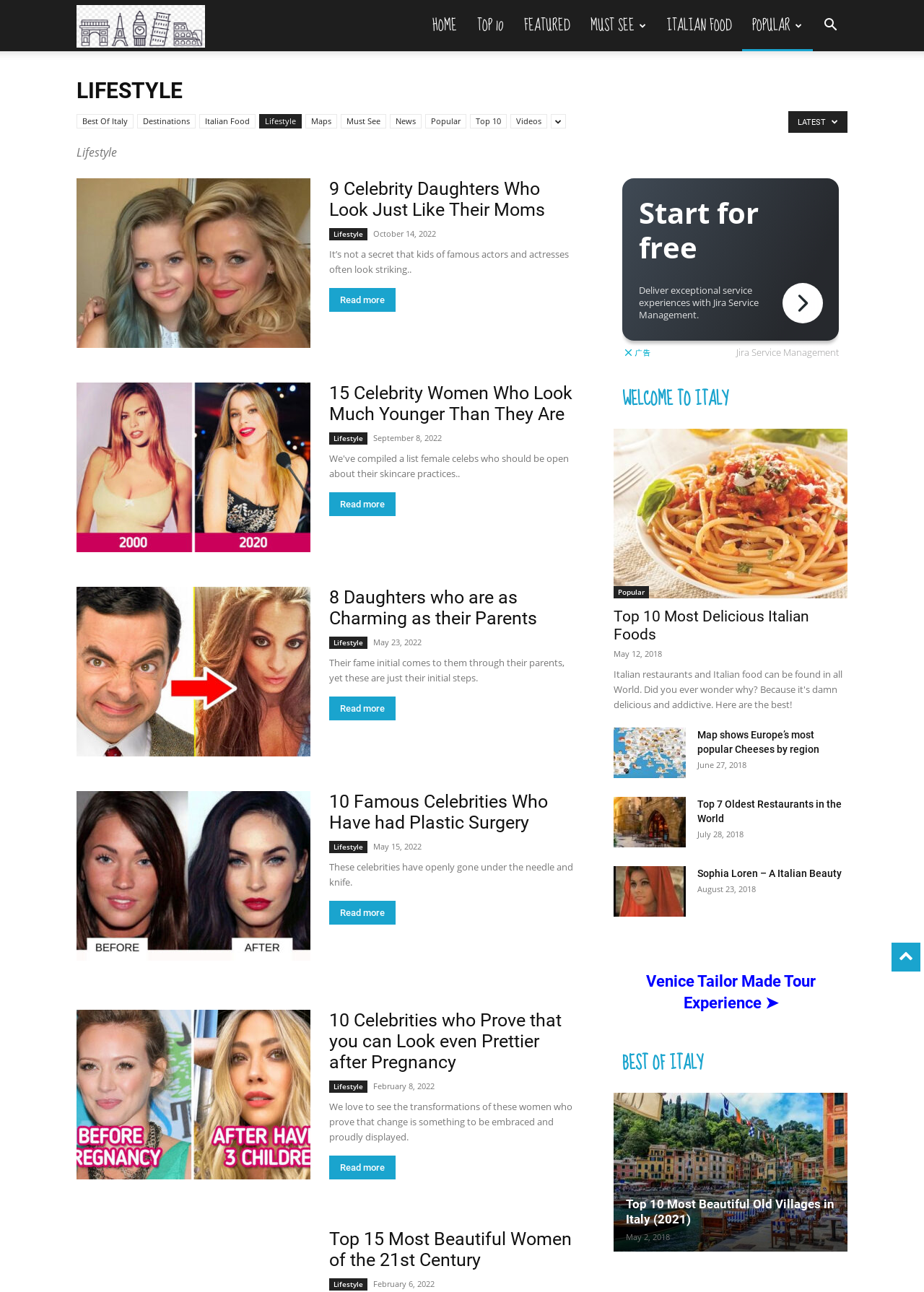Please provide a comprehensive answer to the question below using the information from the image: How many articles are listed on the webpage?

There are 6 articles listed on the webpage, each with a heading, image, and a 'Read more' link. The articles are '9 Celebrity Daughters Who Look Just Like Their Moms', '15 Celebrity Women Who Look Much Younger Than They Are', '8 Daughters who are as Charming as their Parents', '10 Famous Celebrities Who Have had Plastic Surgery', '10 Celebrities who Prove that you can Look even Prettier after Pregnancy', and 'Top 15 Most Beautiful Women of the 21st Century'.